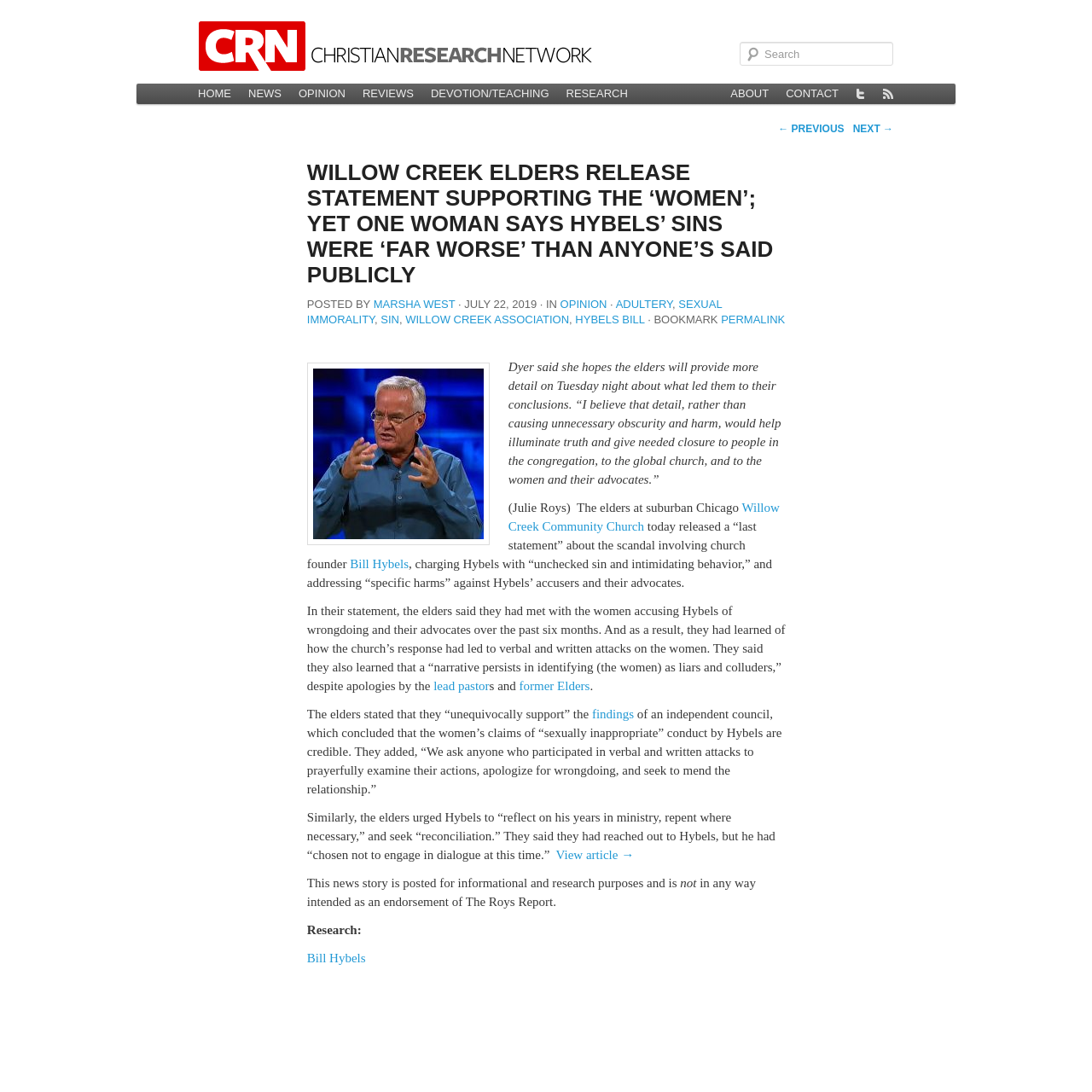What is the name of the author of the article?
Give a thorough and detailed response to the question.

I found the answer by reading the article content, specifically the sentence 'POSTED BY Marsha West' which indicates the author of the article.